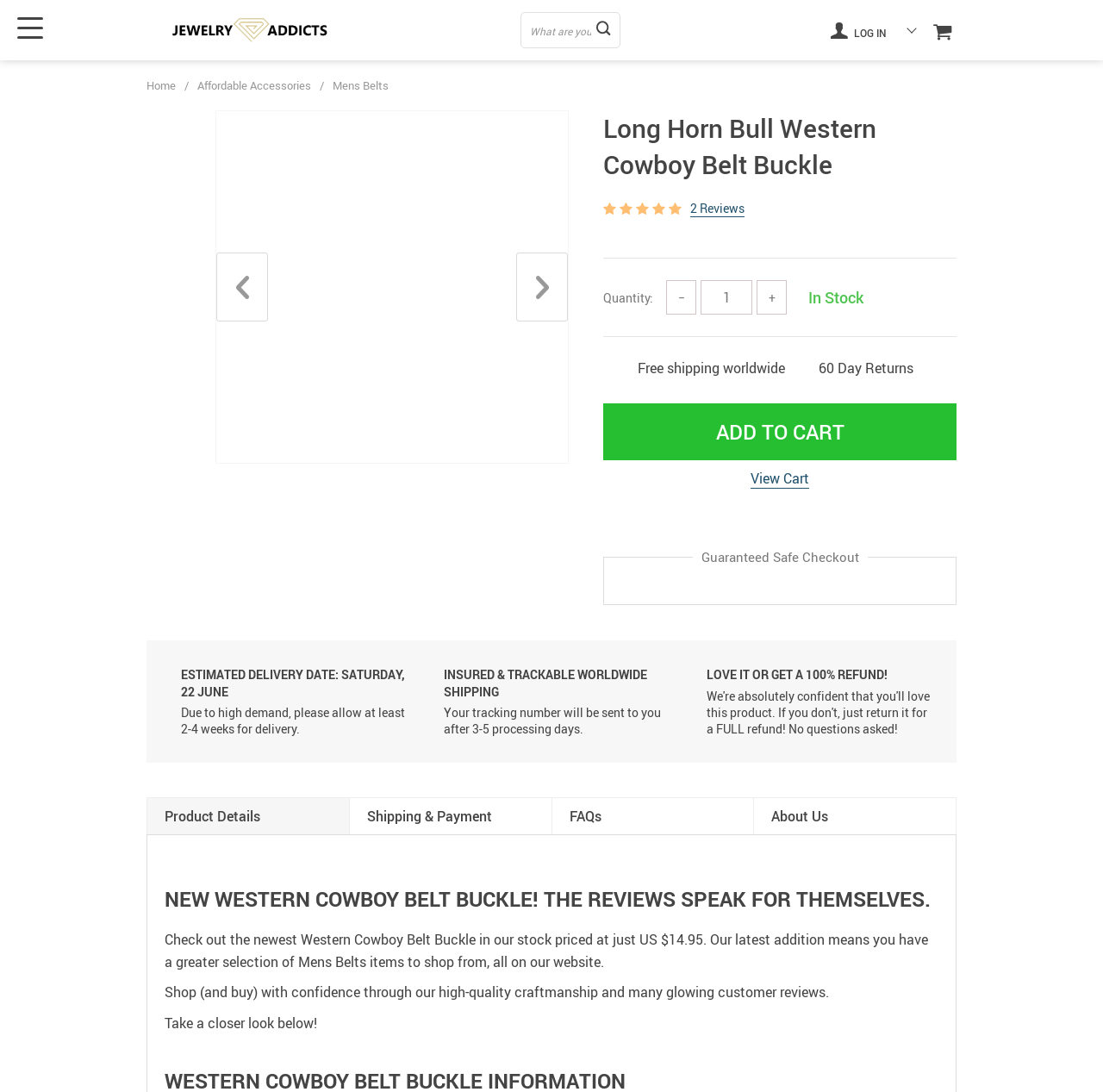Pinpoint the bounding box coordinates of the clickable area needed to execute the instruction: "Search for products". The coordinates should be specified as four float numbers between 0 and 1, i.e., [left, top, right, bottom].

[0.352, 0.012, 0.664, 0.043]